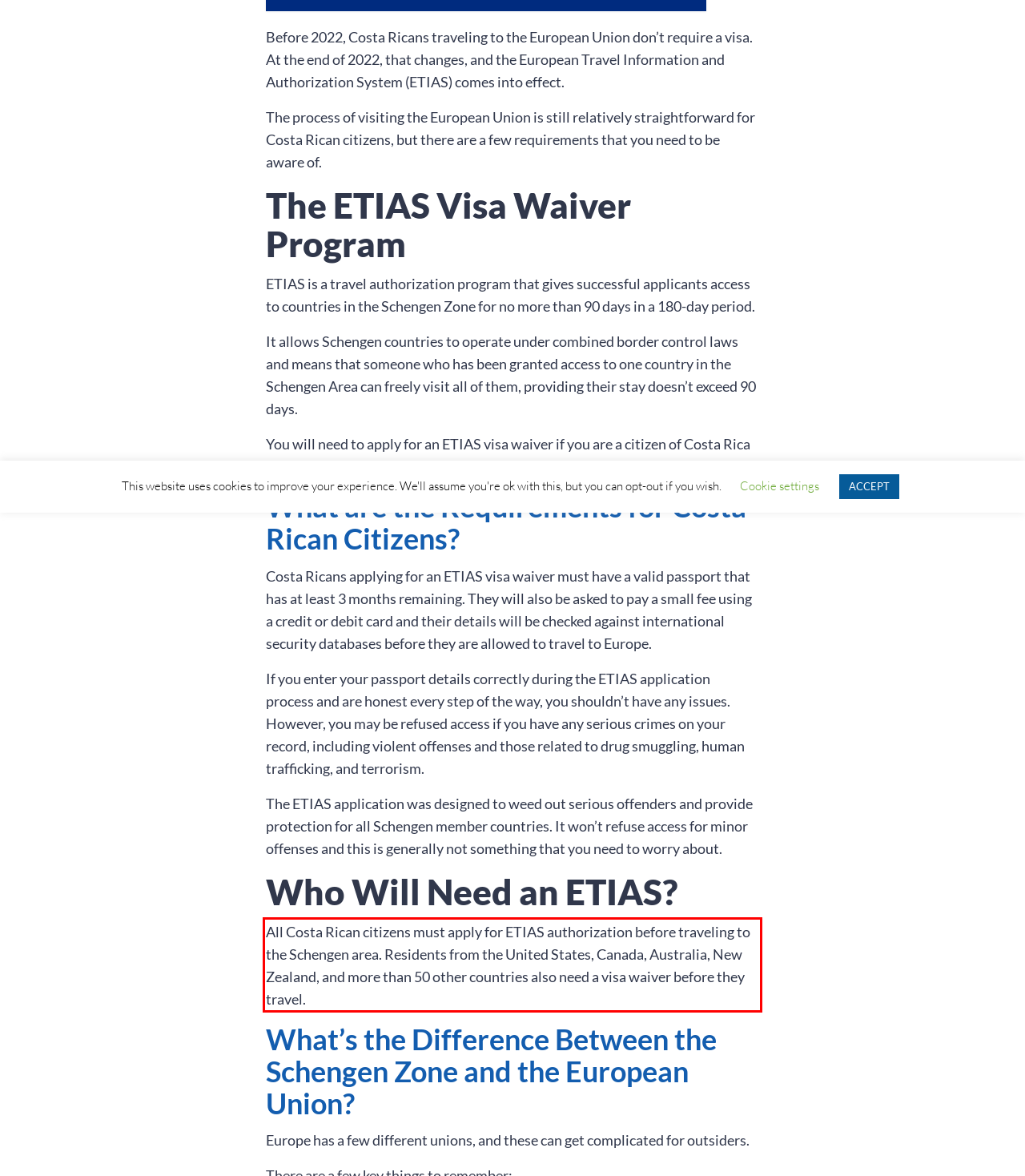There is a screenshot of a webpage with a red bounding box around a UI element. Please use OCR to extract the text within the red bounding box.

All Costa Rican citizens must apply for ETIAS authorization before traveling to the Schengen area. Residents from the United States, Canada, Australia, New Zealand, and more than 50 other countries also need a visa waiver before they travel.